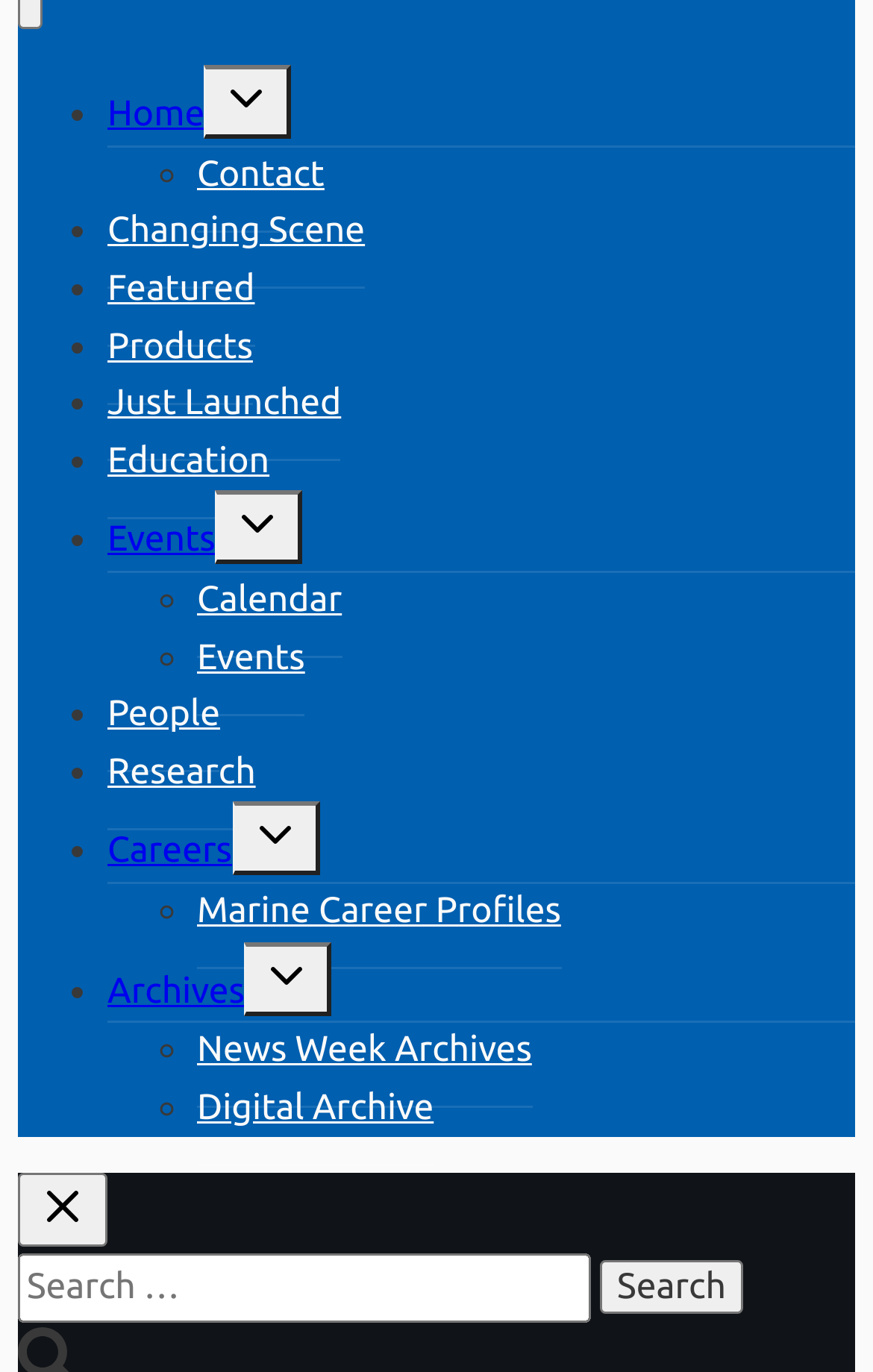Determine the bounding box for the UI element described here: "parent_node: Search for: value="Search"".

[0.686, 0.918, 0.852, 0.957]